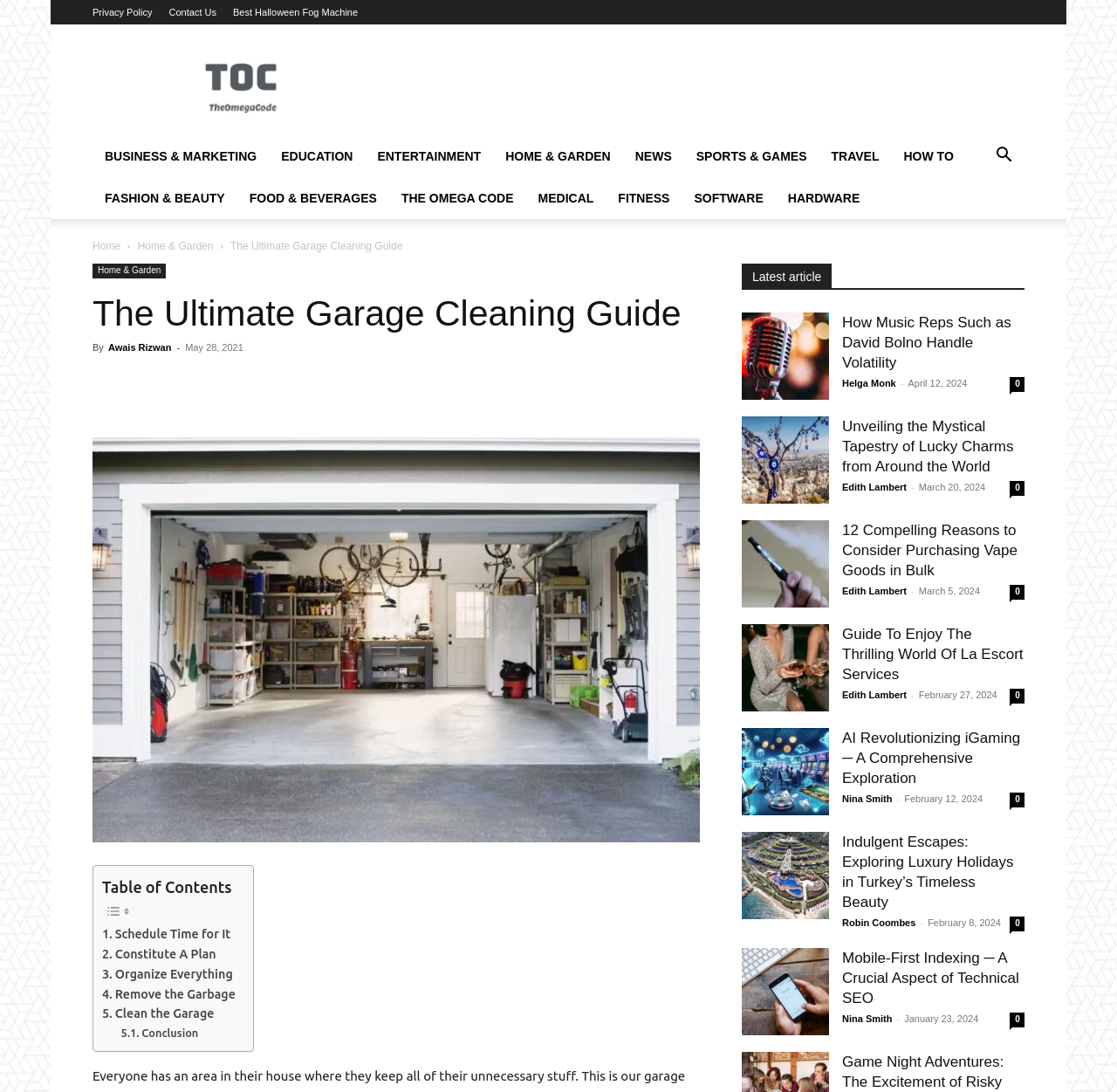Please determine the bounding box coordinates of the element's region to click in order to carry out the following instruction: "Search for something". The coordinates should be four float numbers between 0 and 1, i.e., [left, top, right, bottom].

[0.88, 0.137, 0.917, 0.15]